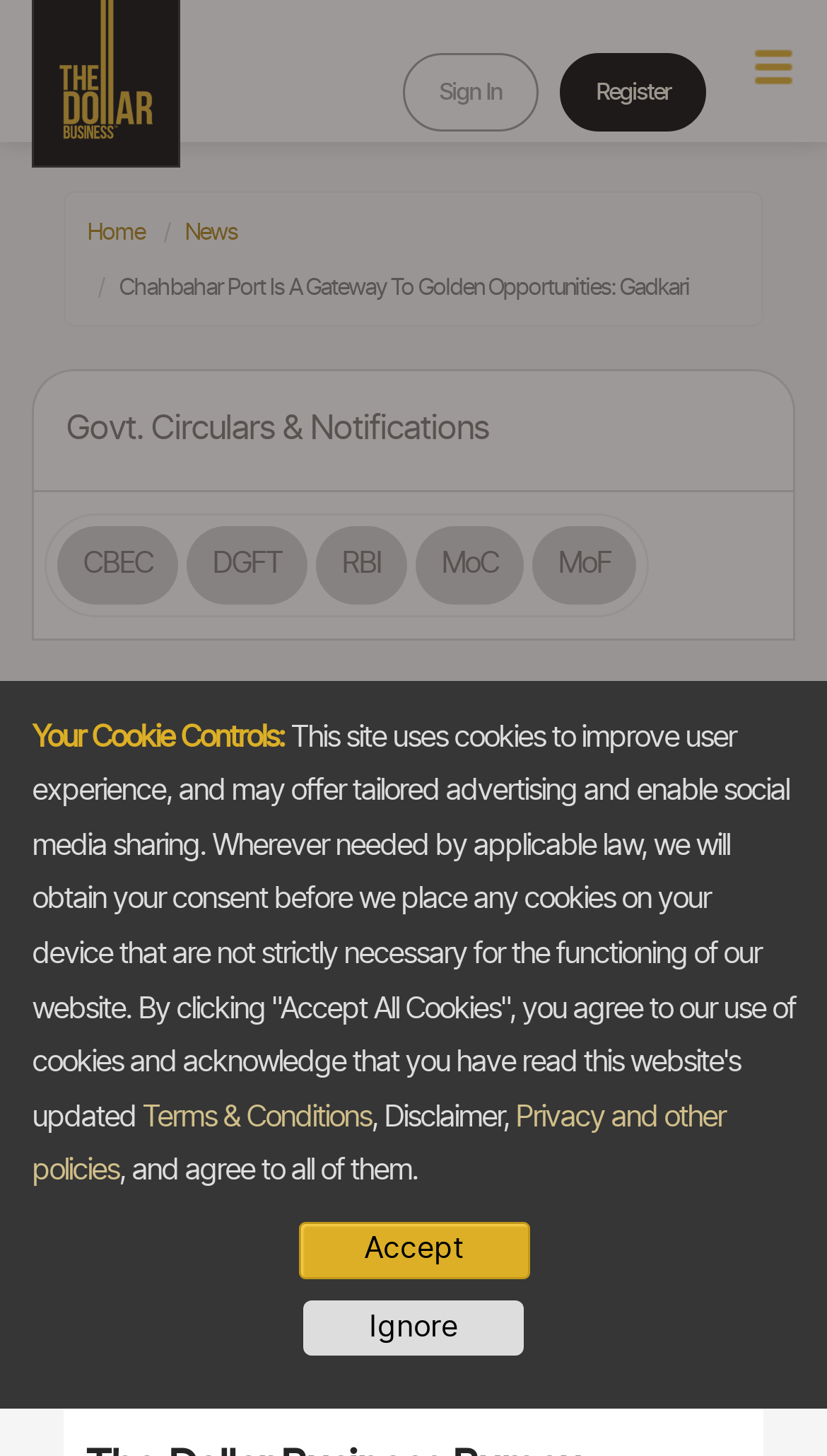Please identify the bounding box coordinates of the element I need to click to follow this instruction: "Click on CBEC link".

[0.1, 0.377, 0.185, 0.397]